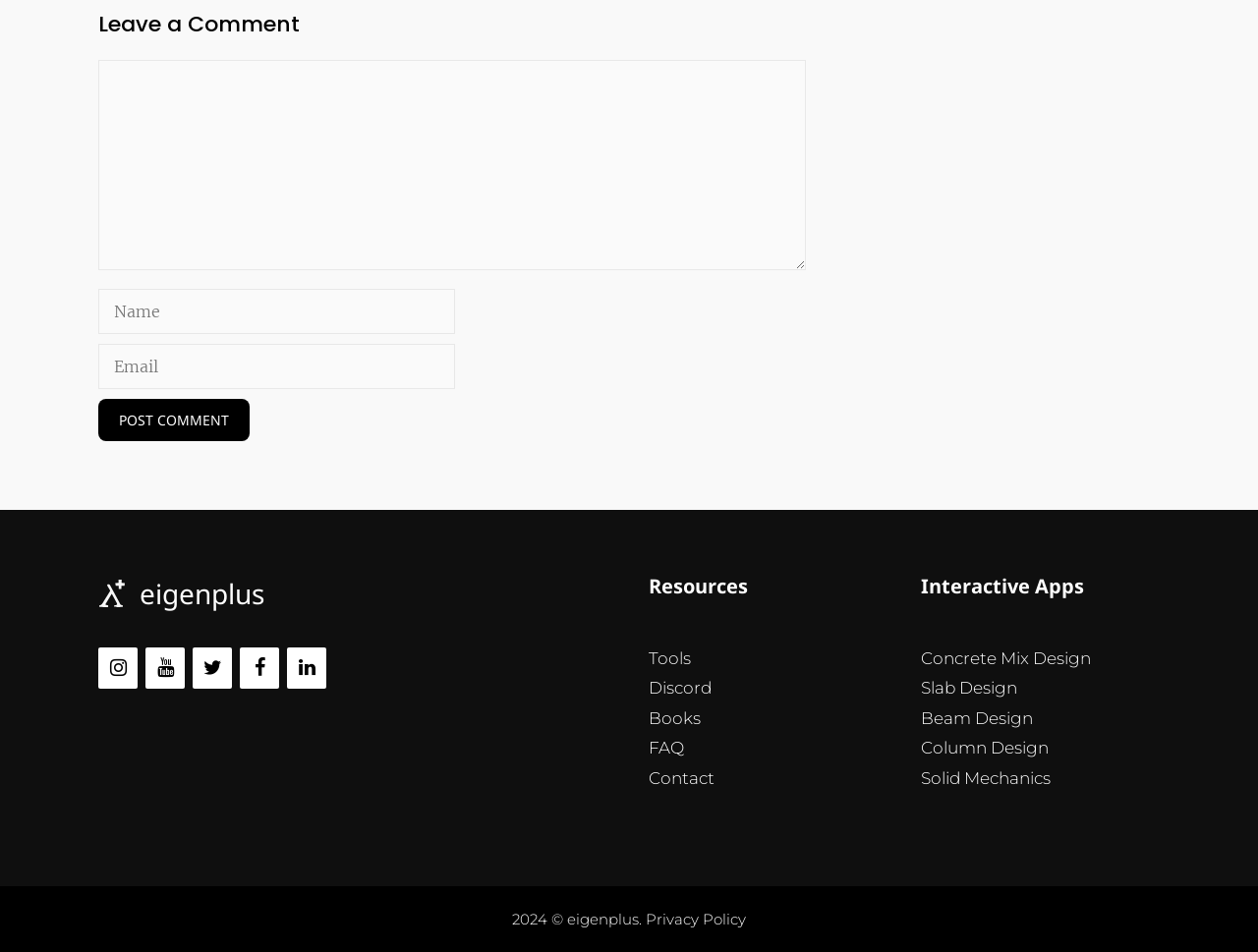What is the purpose of the textbox with the label 'Comment'?
Using the screenshot, give a one-word or short phrase answer.

Leave a comment